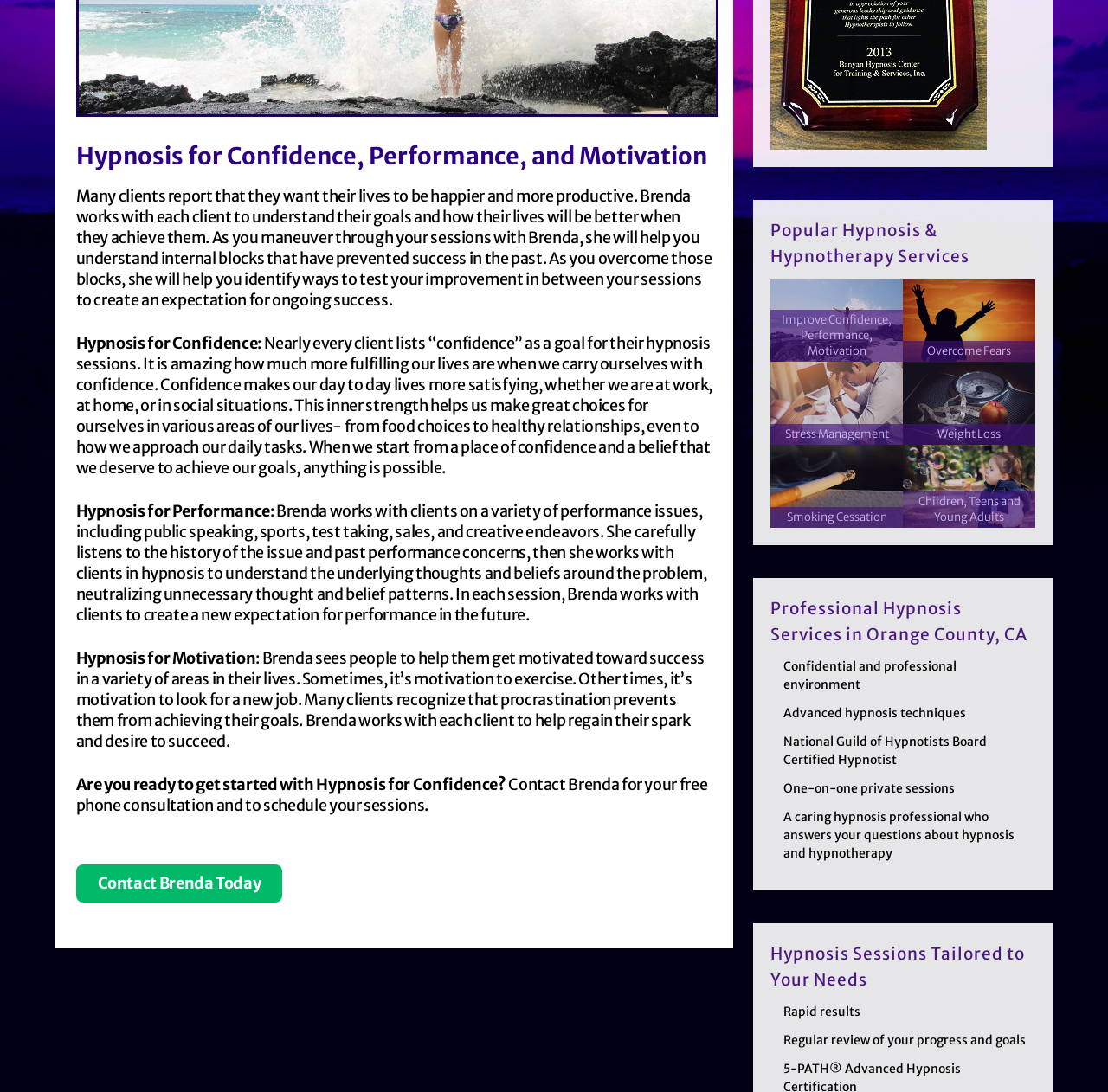Based on the element description "parent_node: Overcome Fears", predict the bounding box coordinates of the UI element.

[0.815, 0.256, 0.934, 0.332]